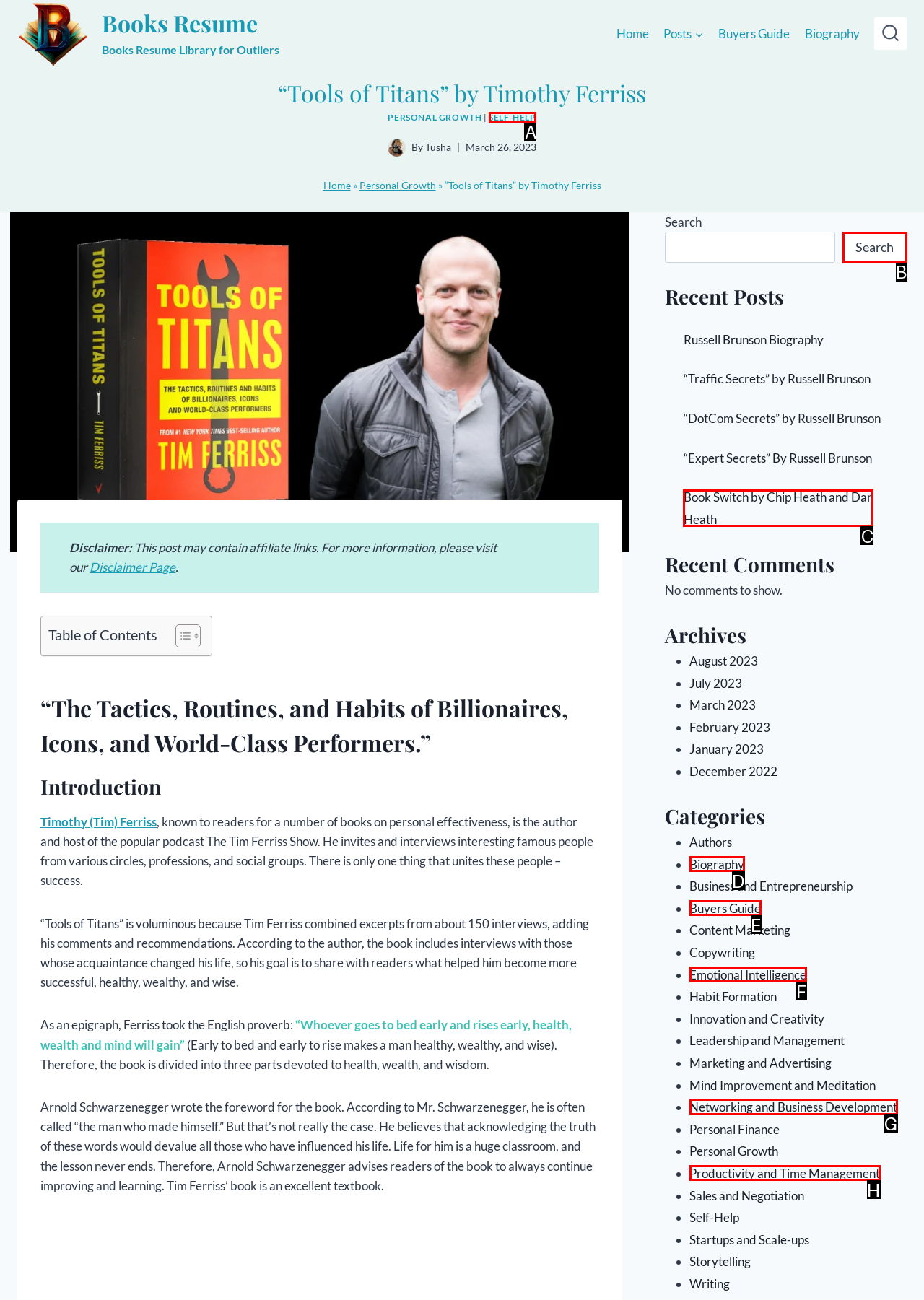Choose the option that matches the following description: Self-Help
Reply with the letter of the selected option directly.

A